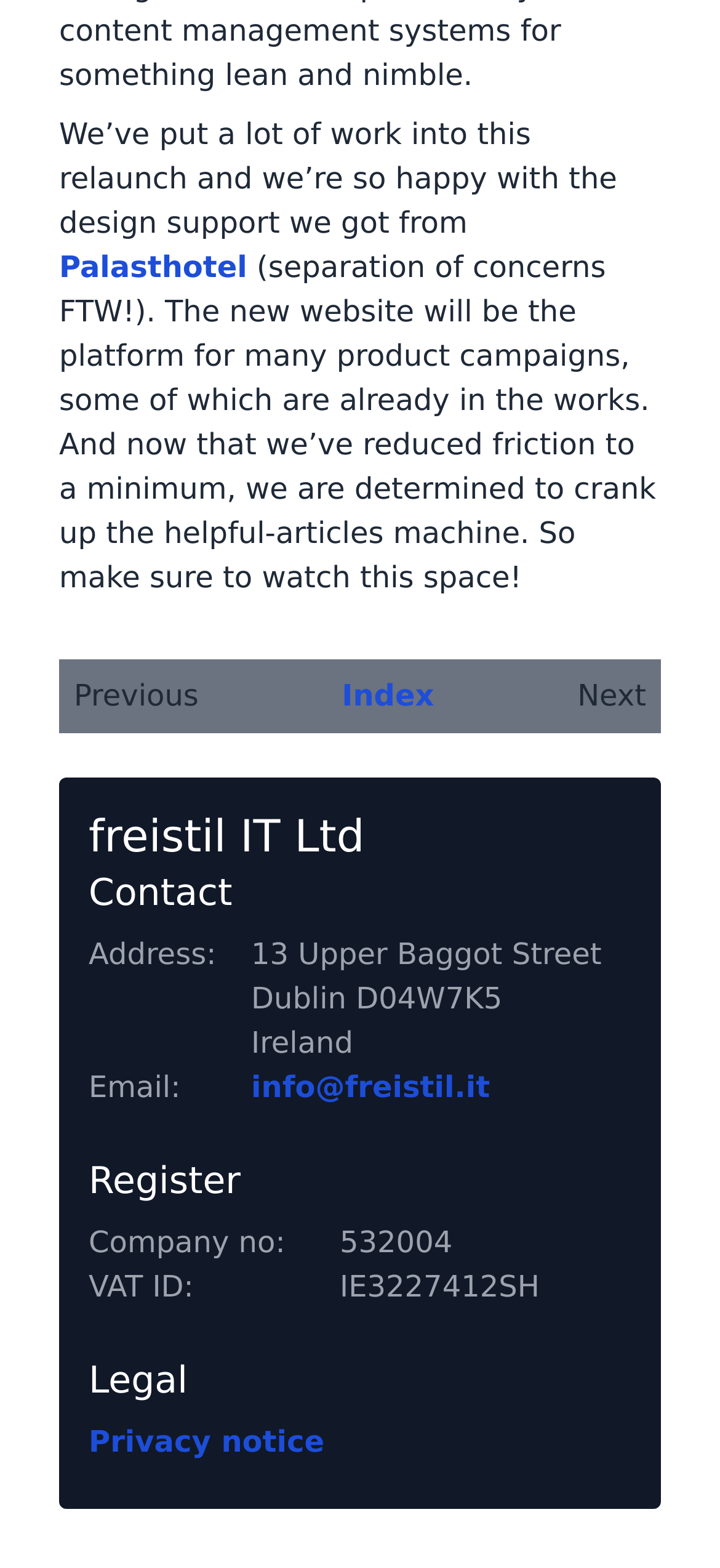What is the email address?
Please craft a detailed and exhaustive response to the question.

The email address can be found in the contact information section at the bottom of the webpage. It is mentioned as 'info@freistil.it' and is a link.